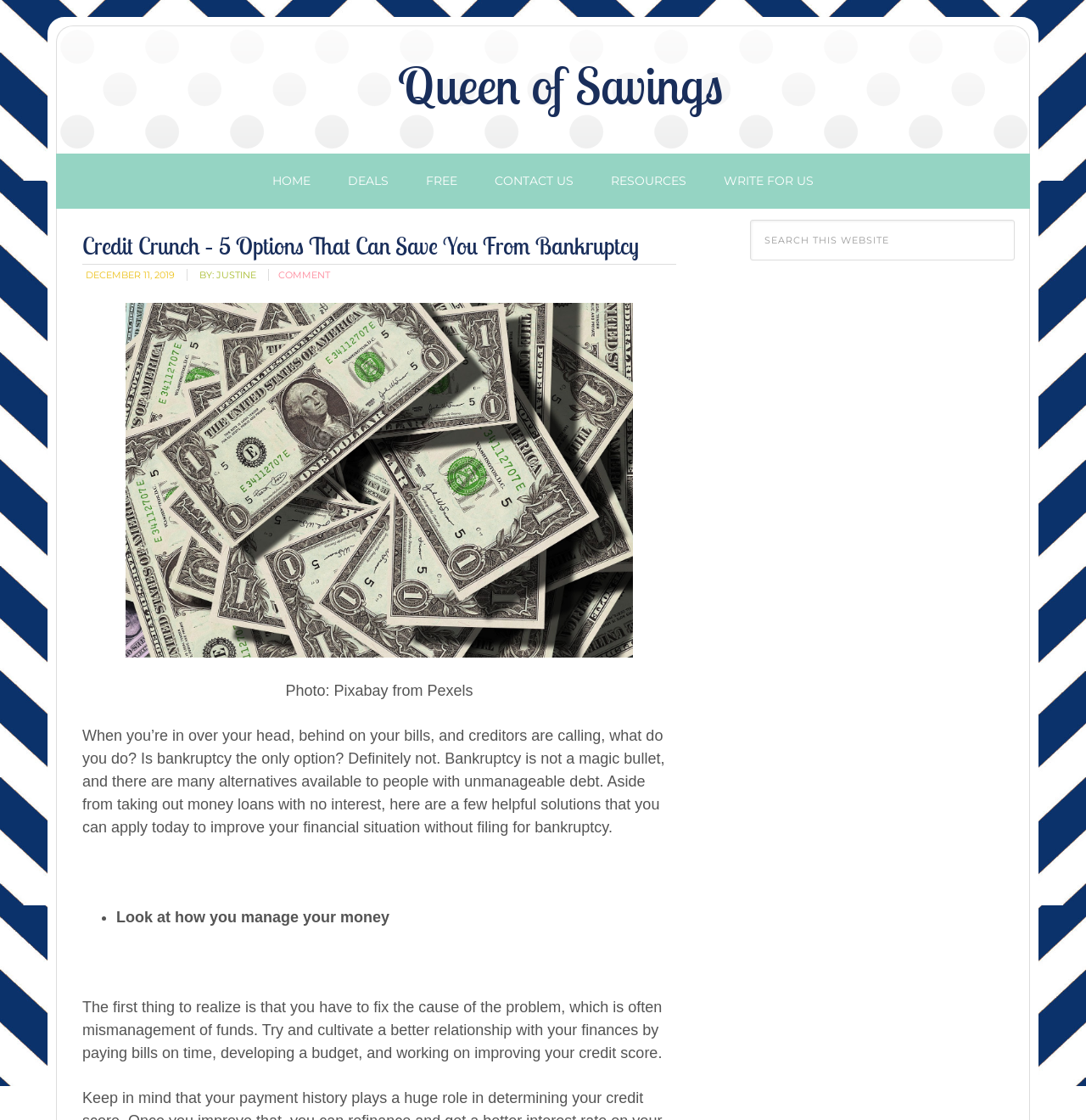Locate the bounding box coordinates of the area where you should click to accomplish the instruction: "write for us".

[0.651, 0.137, 0.765, 0.186]